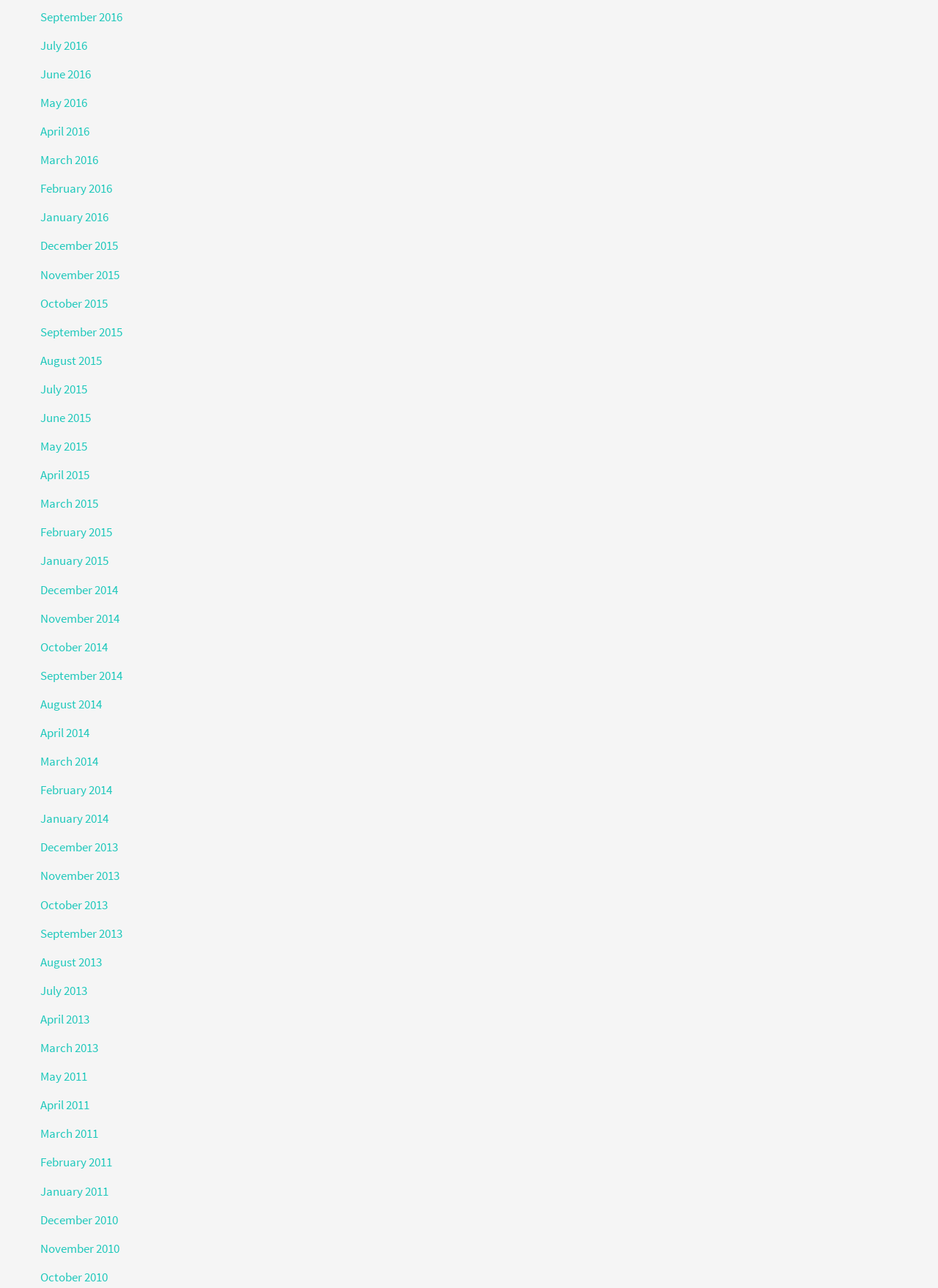Identify the bounding box coordinates of the section that should be clicked to achieve the task described: "View July 2015 archives".

[0.043, 0.296, 0.093, 0.309]